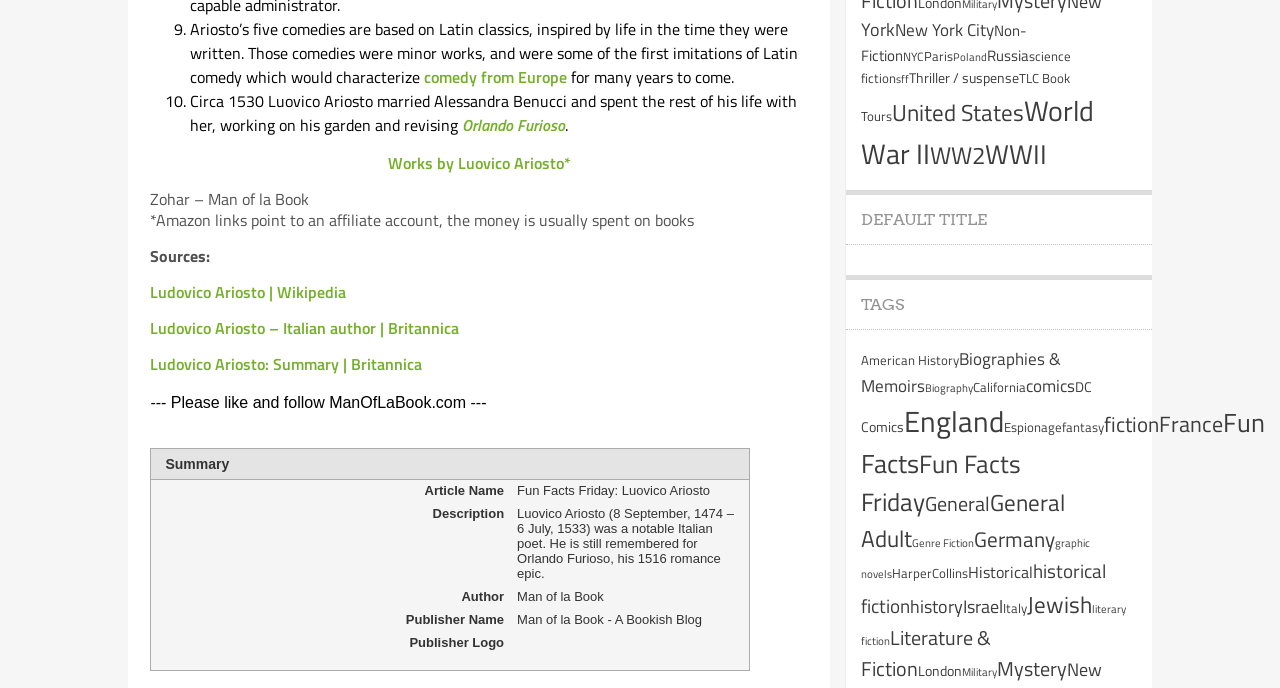Locate and provide the bounding box coordinates for the HTML element that matches this description: "Works by Luovico Ariosto*".

[0.303, 0.22, 0.446, 0.254]